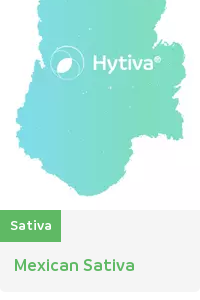Explain in detail what you see in the image.

This image features the logo of Hytiva, a cannabis brand, prominently displayed on an artistic representation of Mexico, symbolizing the origin of the Mexican Sativa strain. The design incorporates a gradient of cool colors, creating a vibrant and modern look. Below the logo, the text "Sativa" is highlighted in green, denoting the strain type, while "Mexican Sativa" is presented in a clean, bold font to provide clear identification of the specific strain. This imagery emphasizes the brand's connection to its cultural roots and the unique characteristics associated with Mexican Sativa cannabis.